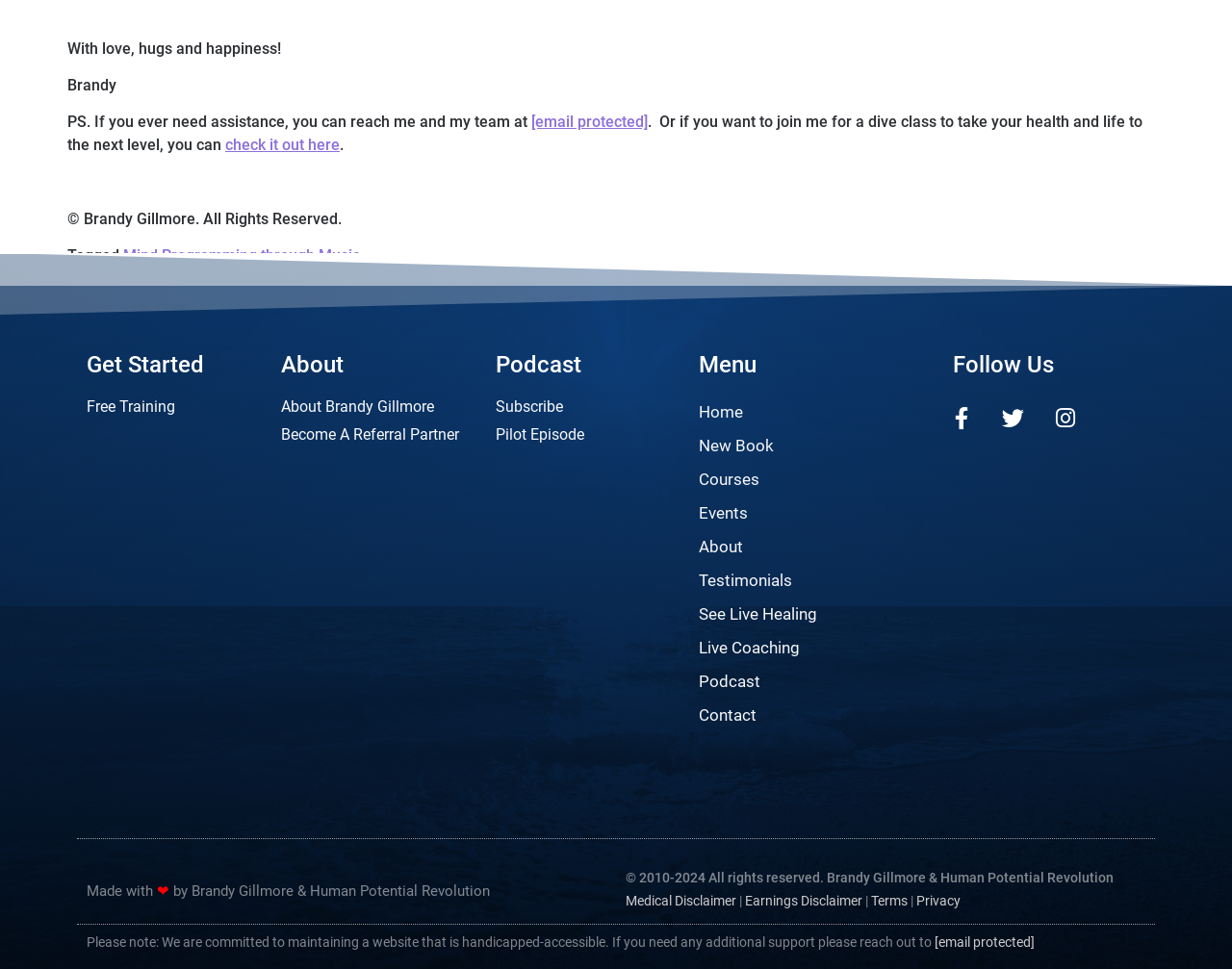Based on the element description "Contact Us", predict the bounding box coordinates of the UI element.

None